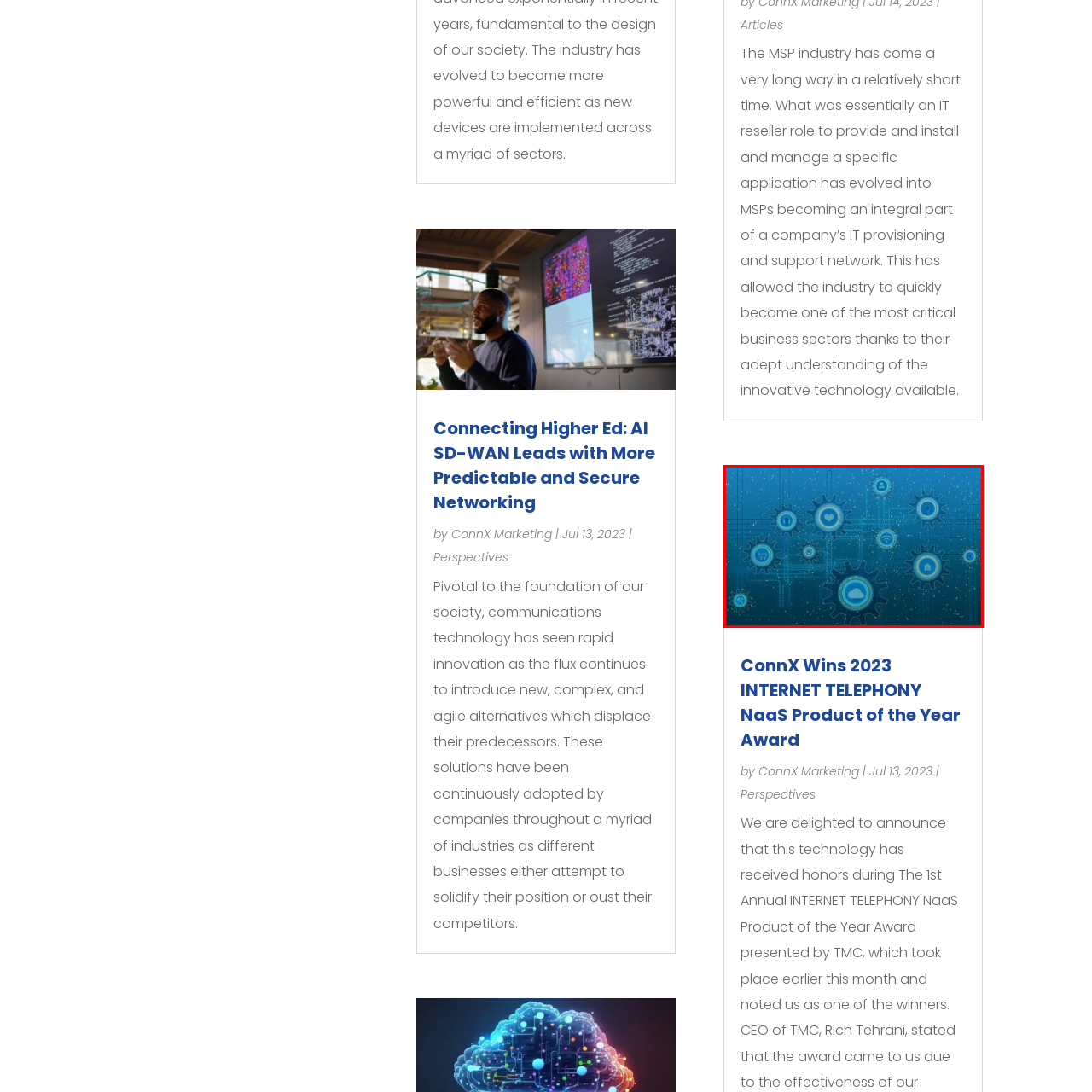Deliver a detailed account of the image that lies within the red box.

The image visually represents a technology-focused concept associated with the award-winning achievement of ConnX in 2023. It features a series of interconnected gears against a gradient blue background, symbolizing the intricate mechanics of modern communication technology. Each gear contains icons that likely represent various elements of networking and technology, such as cloud services, security features, and connectivity options. This design illustrates the collaborative nature of technological systems and highlights the innovation within the Managed Service Provider (MSP) industry, underscoring the pivotal contributions of organizations like ConnX in enhancing networking solutions. The image aligns with the article's theme, emphasizing advancements in technology and the critical role of networking solutions in today's digital landscape.